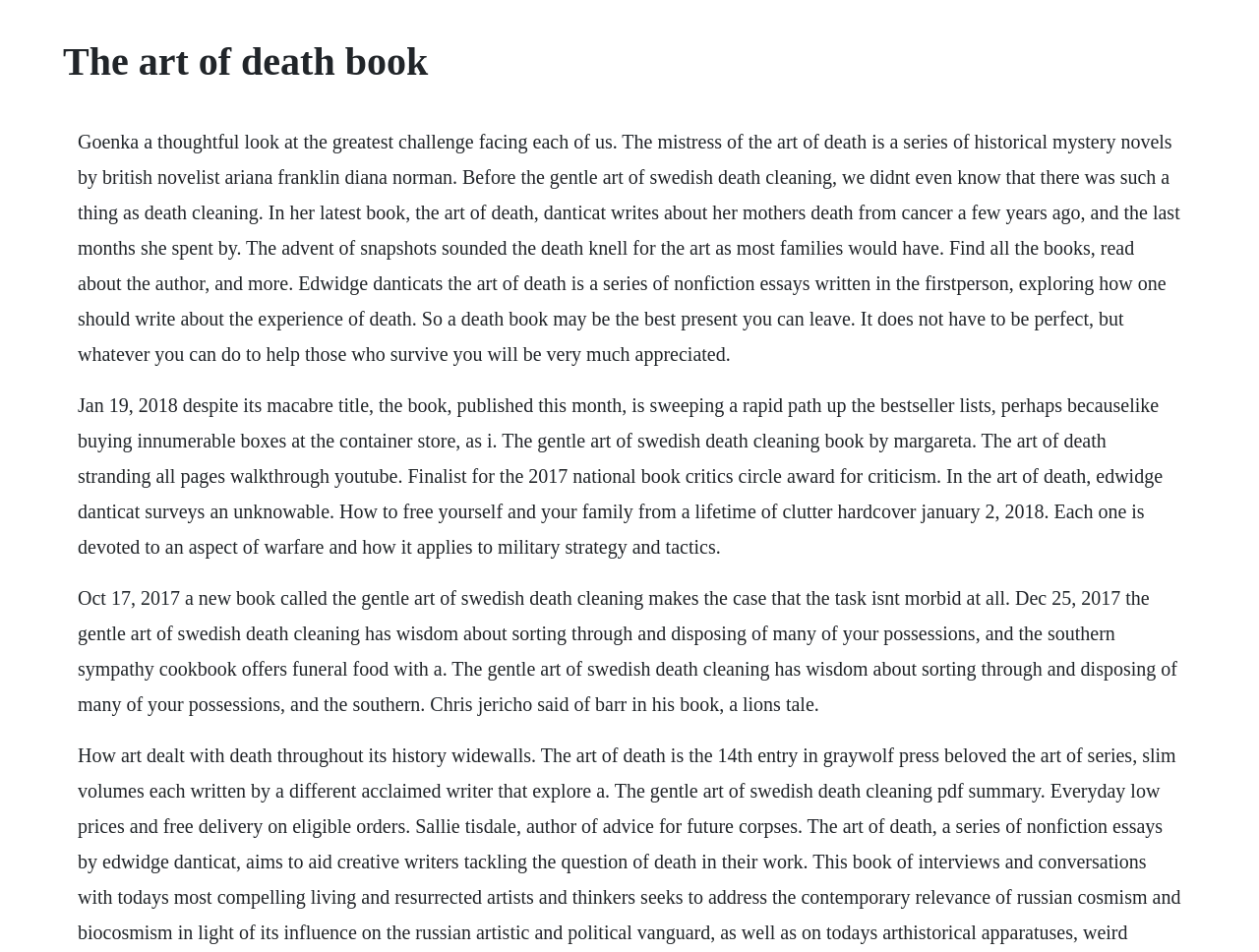Please locate and generate the primary heading on this webpage.

The art of death book